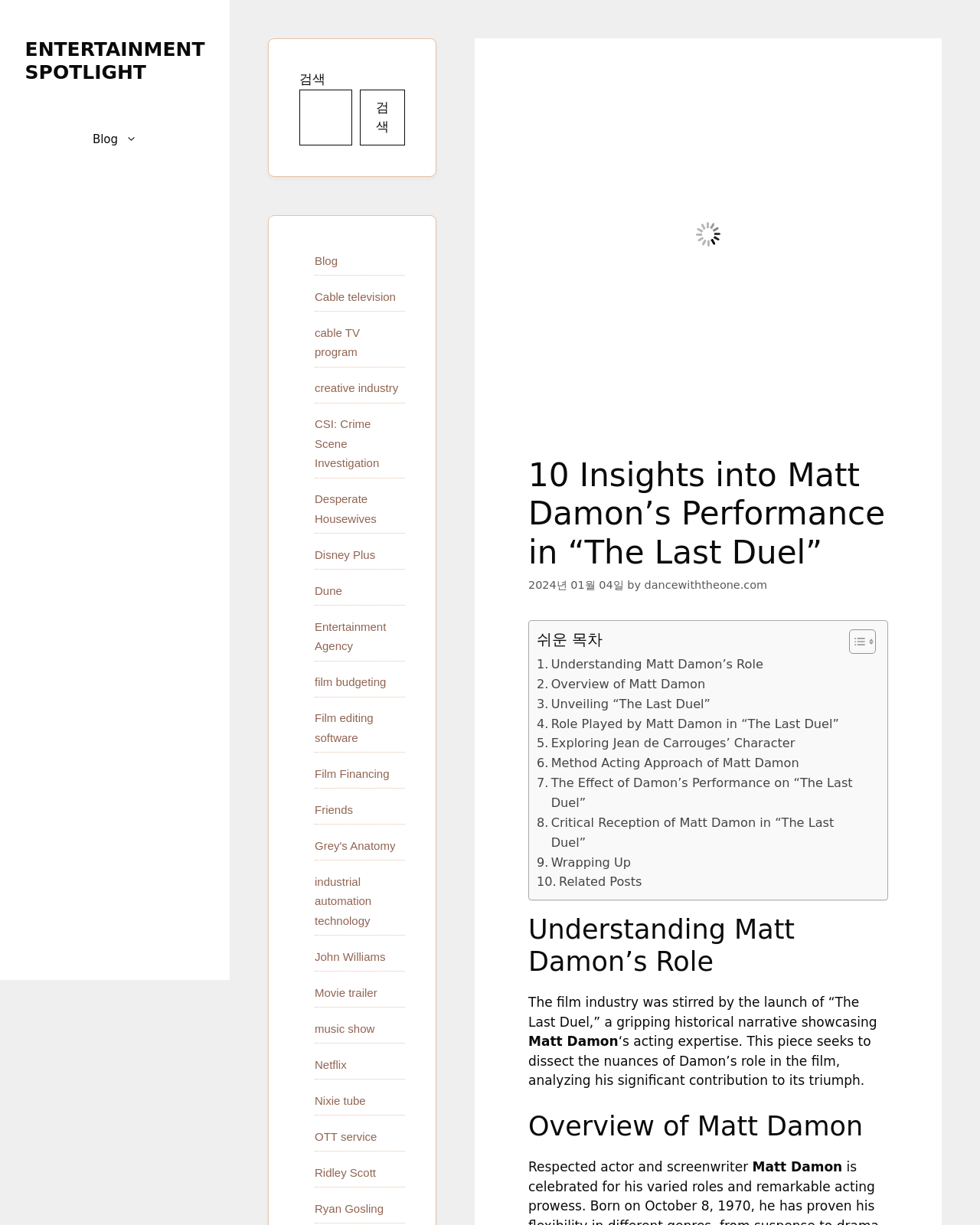Please identify the bounding box coordinates of the clickable element to fulfill the following instruction: "Search for something". The coordinates should be four float numbers between 0 and 1, i.e., [left, top, right, bottom].

[0.305, 0.073, 0.359, 0.118]